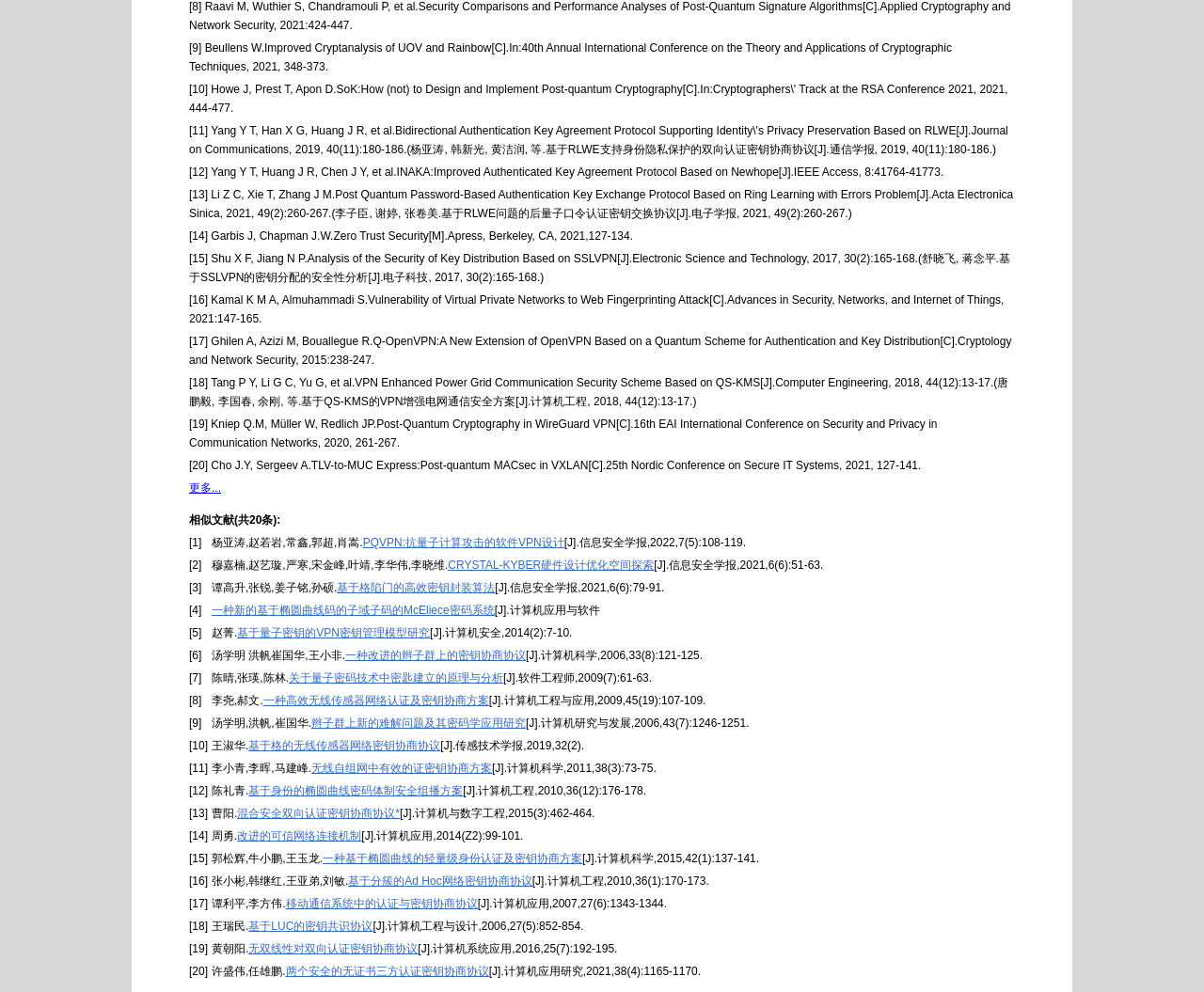Use the information in the screenshot to answer the question comprehensively: What is the function of the '更多...' button?

I analyzed the layout of the page and found a button labeled '更多...', which is likely to show more papers when clicked.